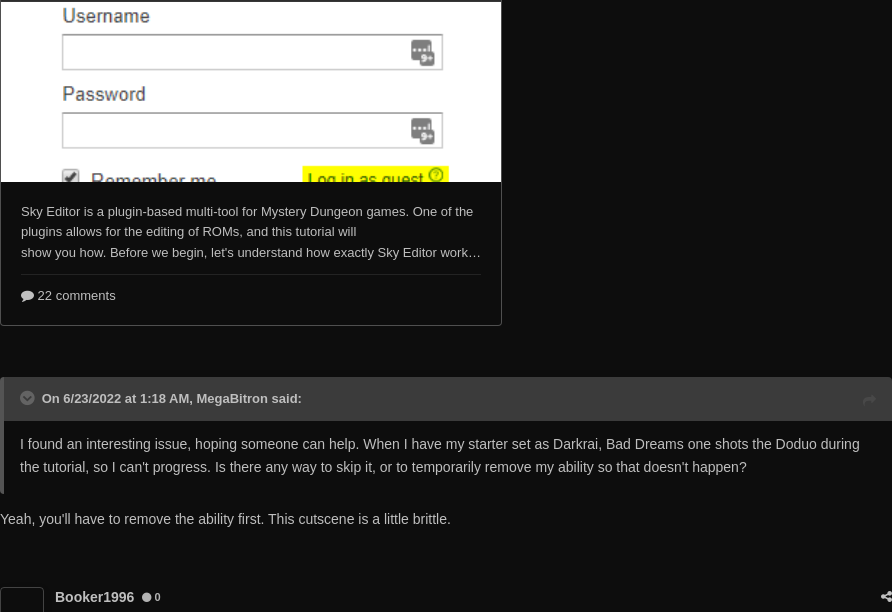Give a one-word or short-phrase answer to the following question: 
How many comments are there in the post?

22